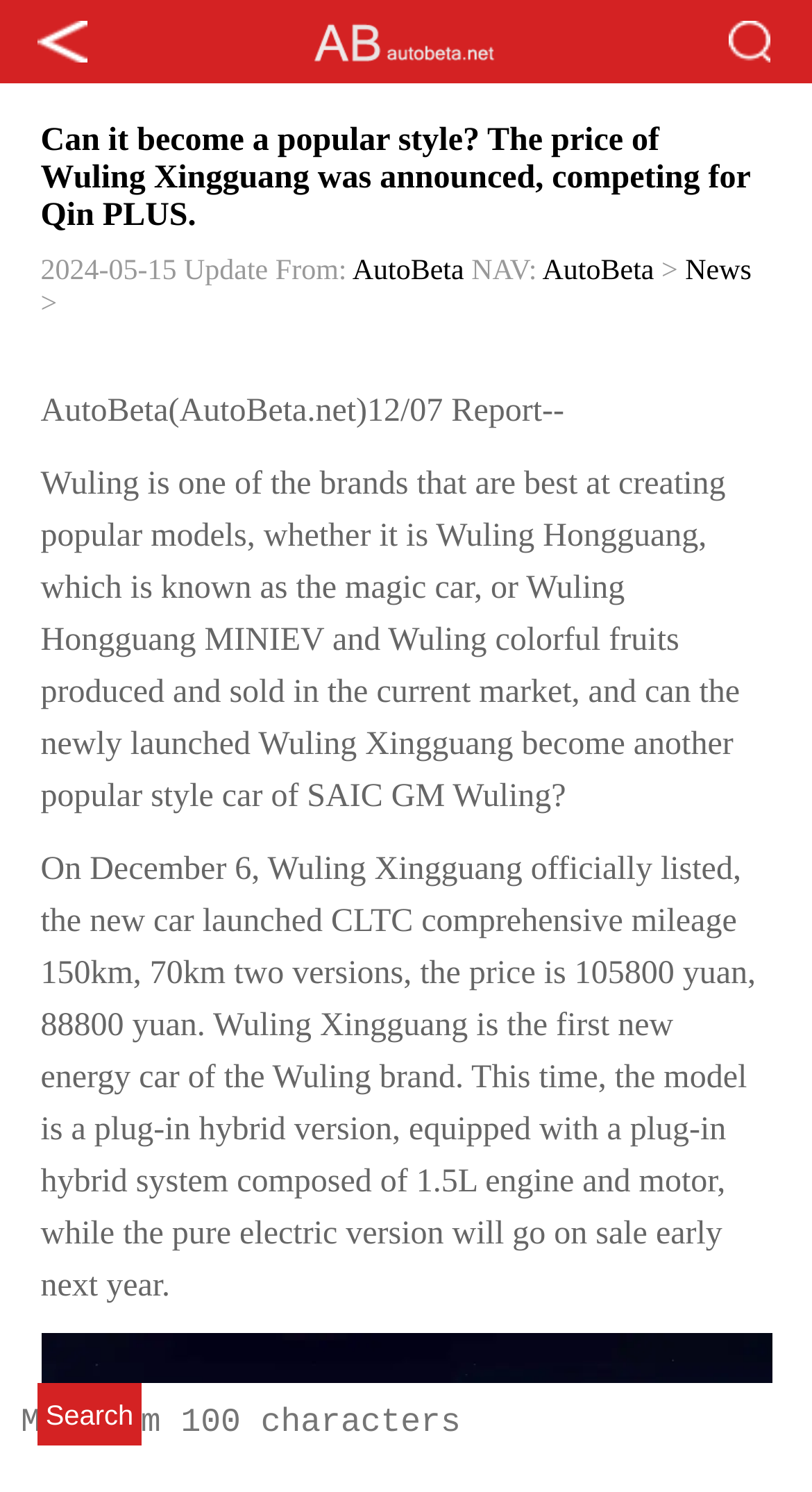What is the type of car mentioned in the article?
Look at the image and answer the question using a single word or phrase.

Plug-in hybrid